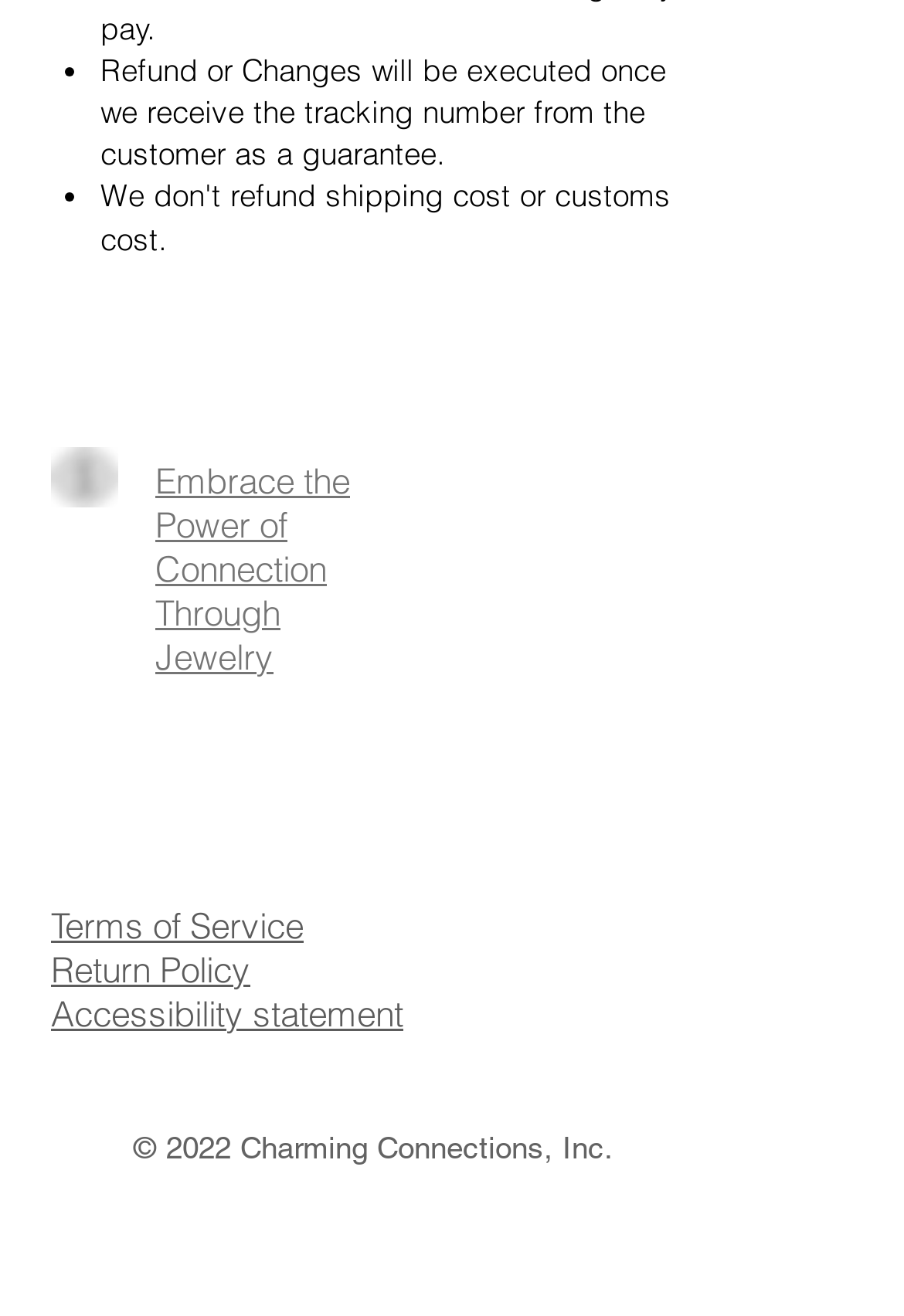How many social media links are present in the social bar?
Please look at the screenshot and answer in one word or a short phrase.

4